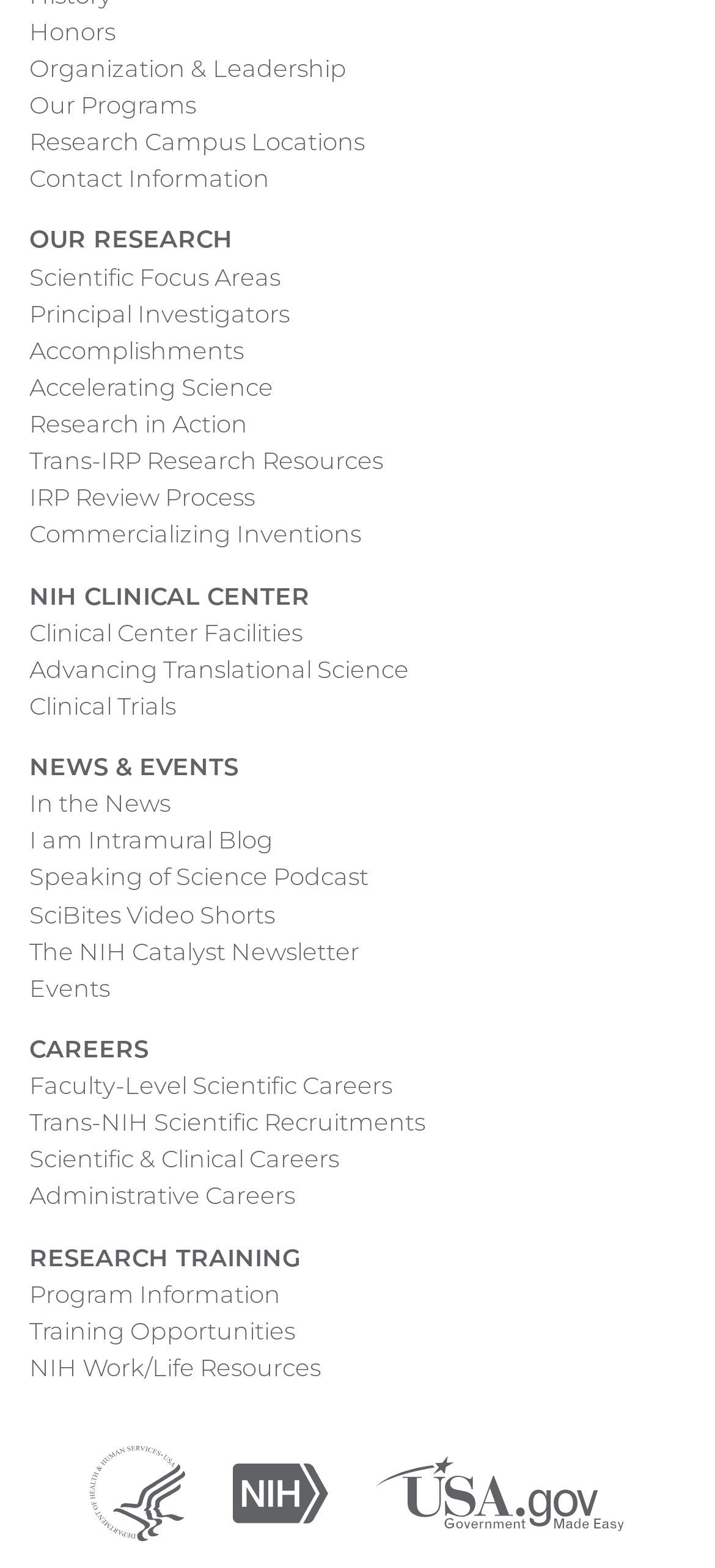Answer the question using only a single word or phrase: 
What is the main category of research on this website?

Scientific Focus Areas